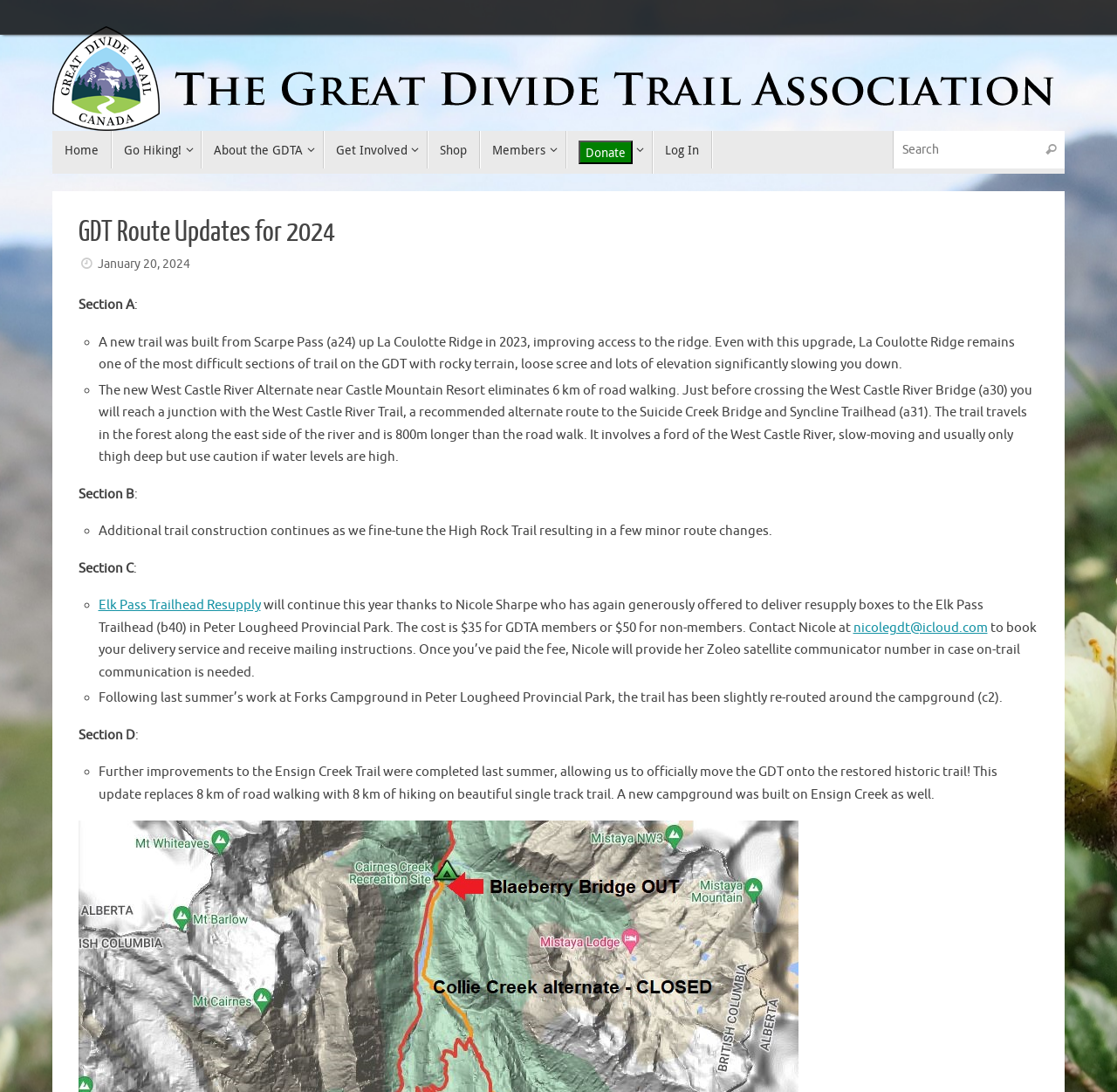Please extract the title of the webpage.

GDT Route Updates for 2024